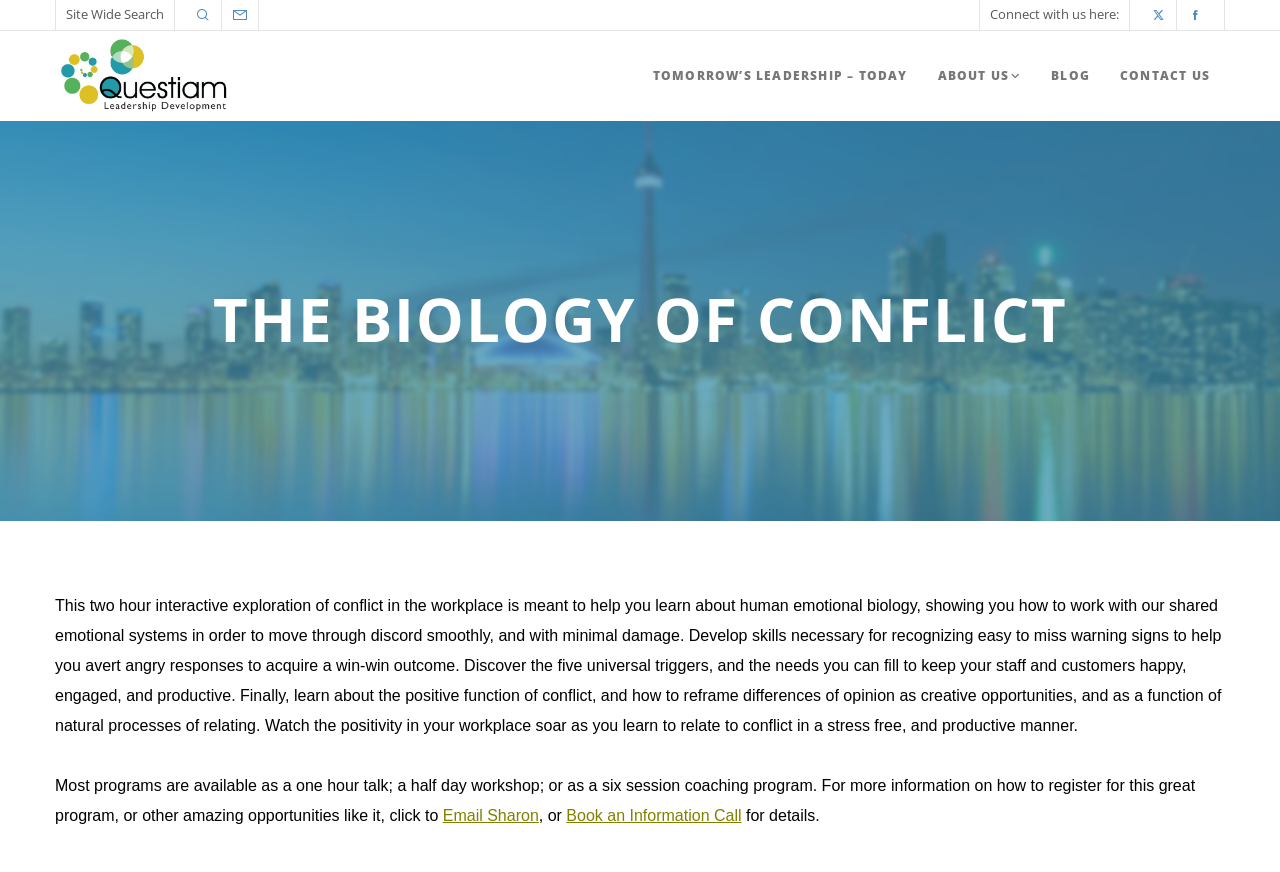Find the bounding box coordinates of the element you need to click on to perform this action: 'Read about the biology of conflict'. The coordinates should be represented by four float values between 0 and 1, in the format [left, top, right, bottom].

[0.043, 0.324, 0.957, 0.407]